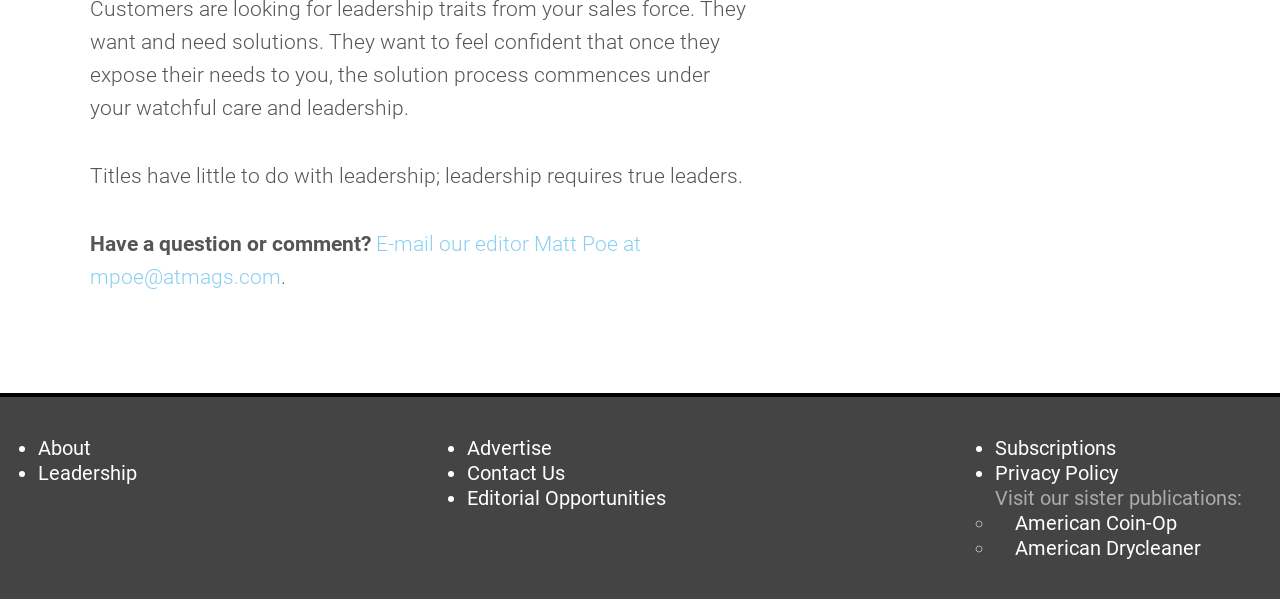Extract the bounding box coordinates for the UI element described as: "Contact Us".

[0.364, 0.768, 0.441, 0.808]